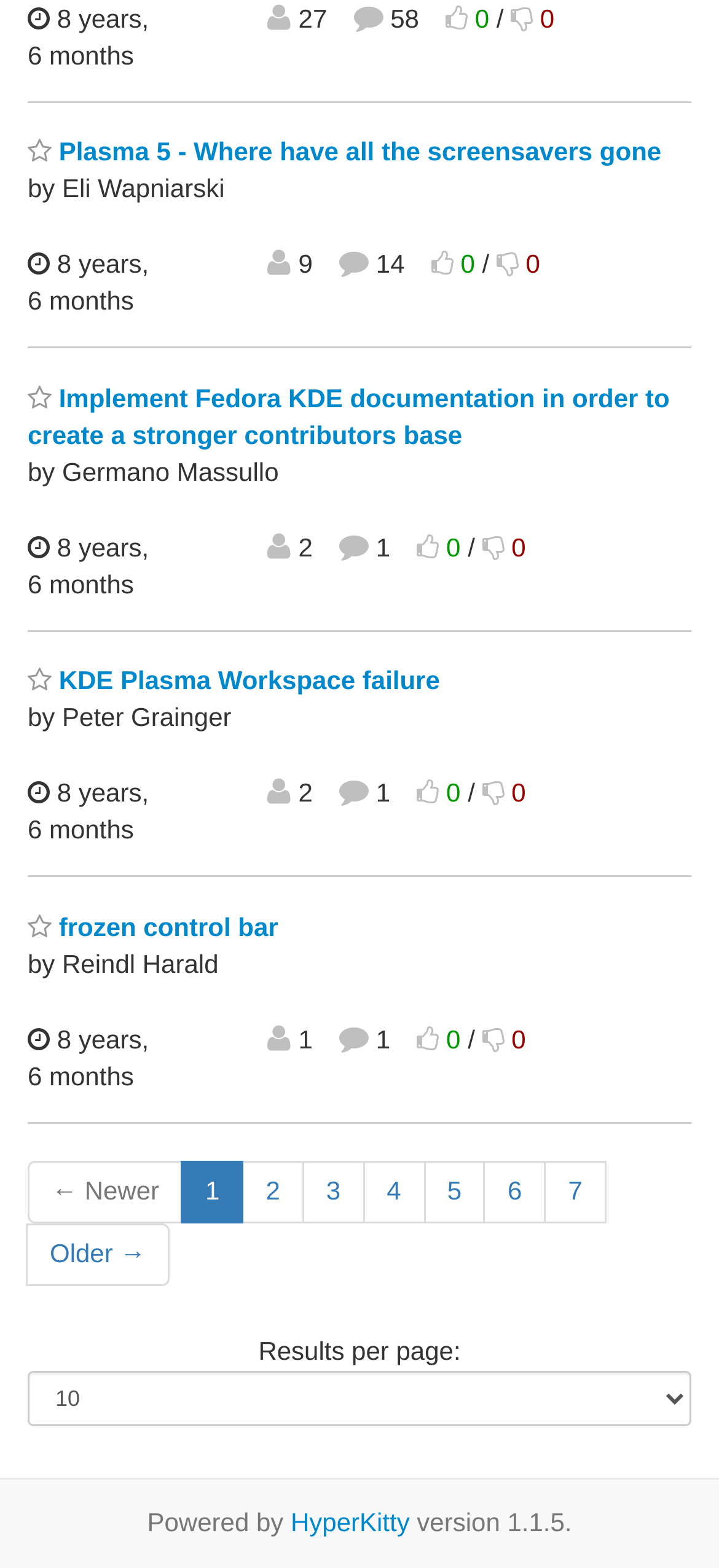Using the description "7", predict the bounding box of the relevant HTML element.

[0.757, 0.74, 0.843, 0.78]